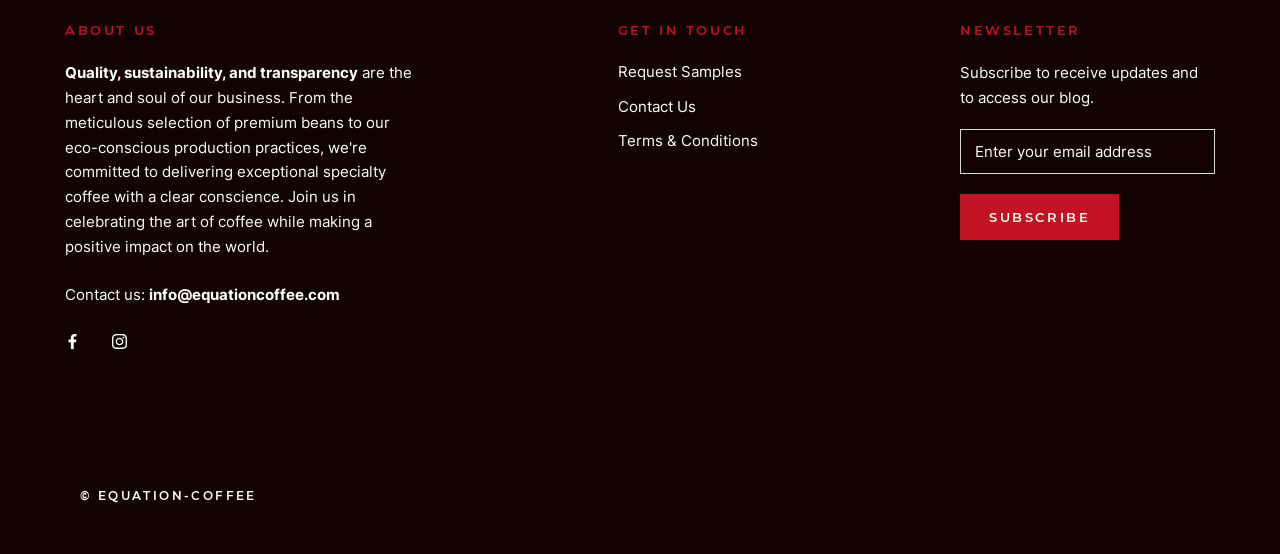Give a one-word or one-phrase response to the question:
What is the purpose of the textbox?

Enter email address